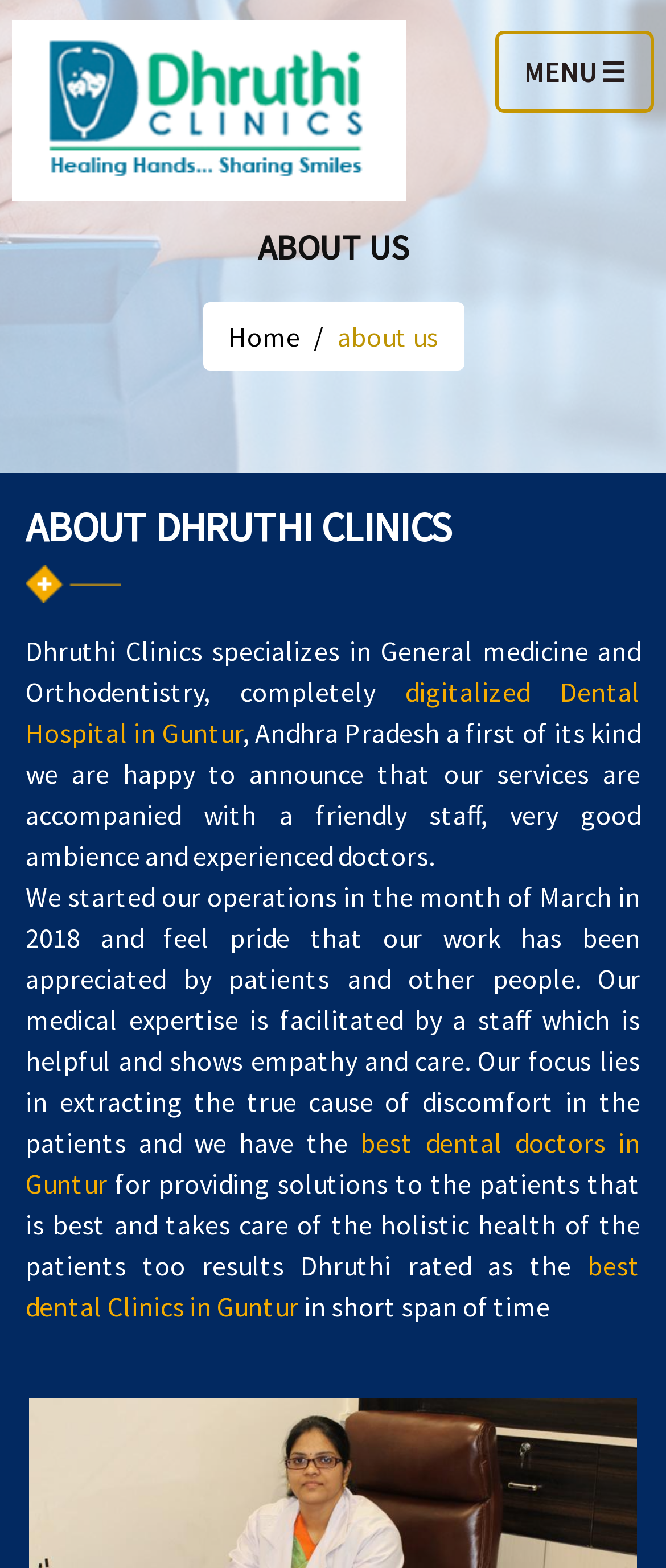Please specify the bounding box coordinates for the clickable region that will help you carry out the instruction: "View the GALLERY".

[0.0, 0.353, 0.923, 0.397]